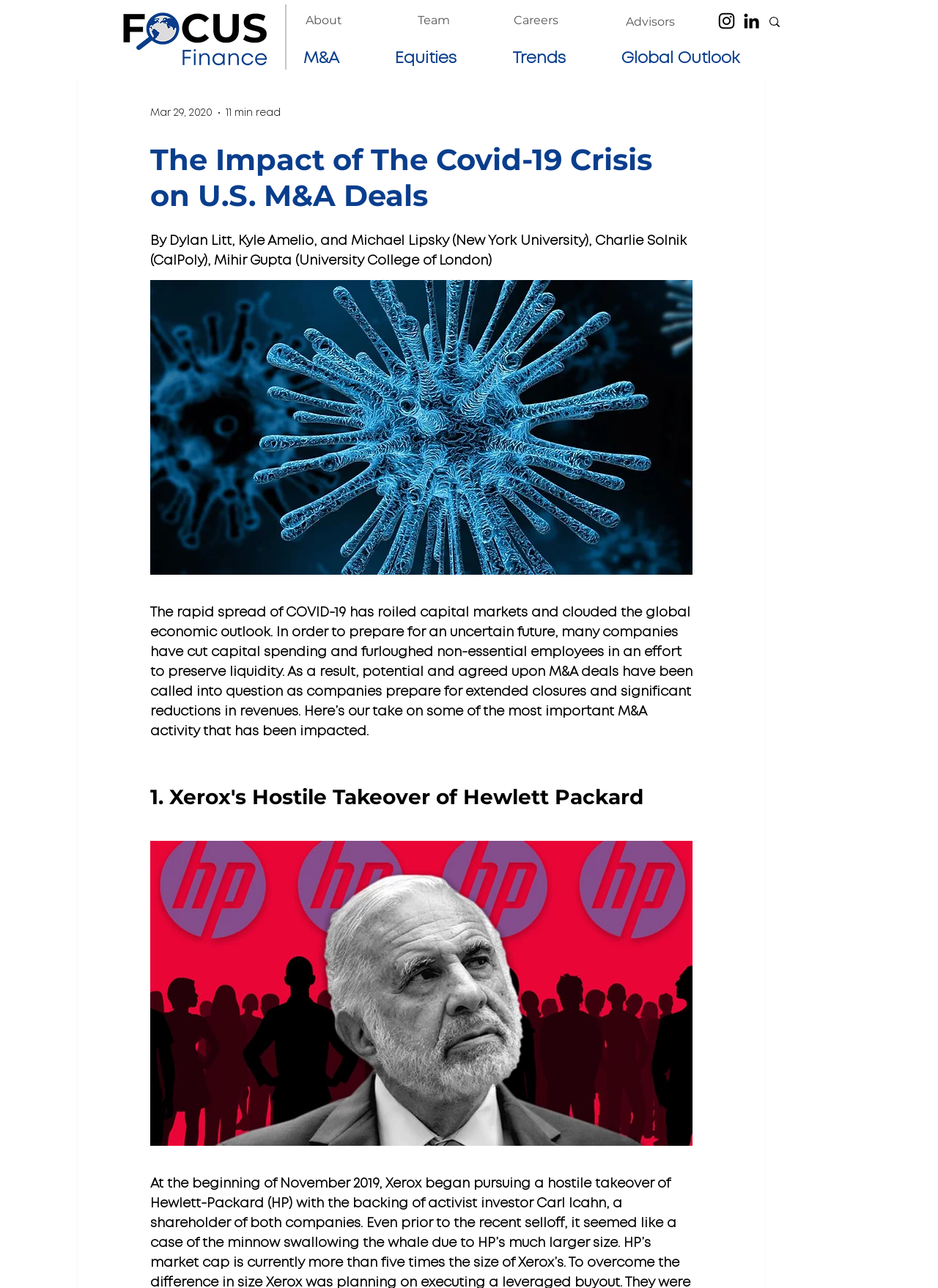What is the estimated reading time of the article?
Based on the screenshot, answer the question with a single word or phrase.

11 min